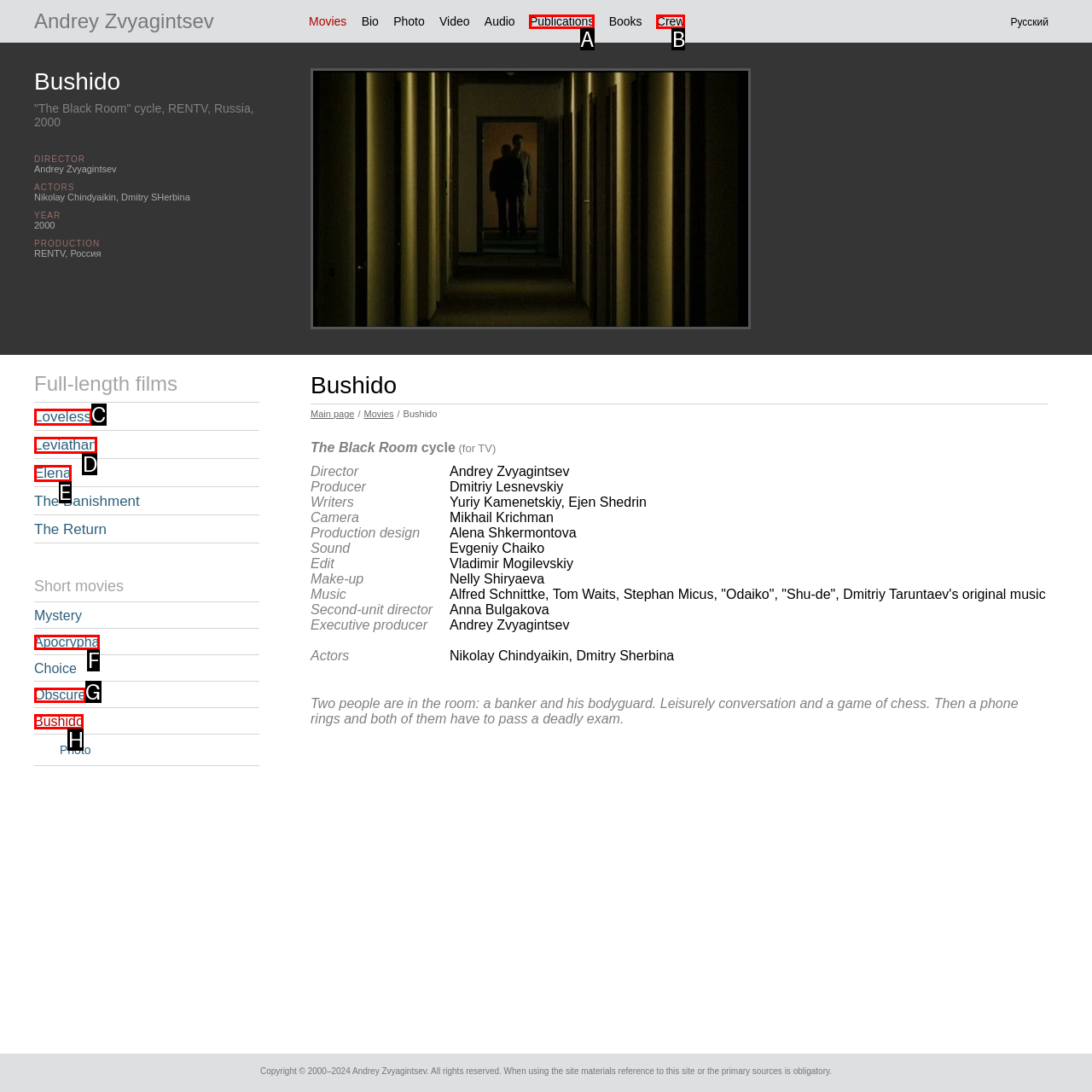Identify the HTML element that corresponds to the description: Publications
Provide the letter of the matching option from the given choices directly.

A